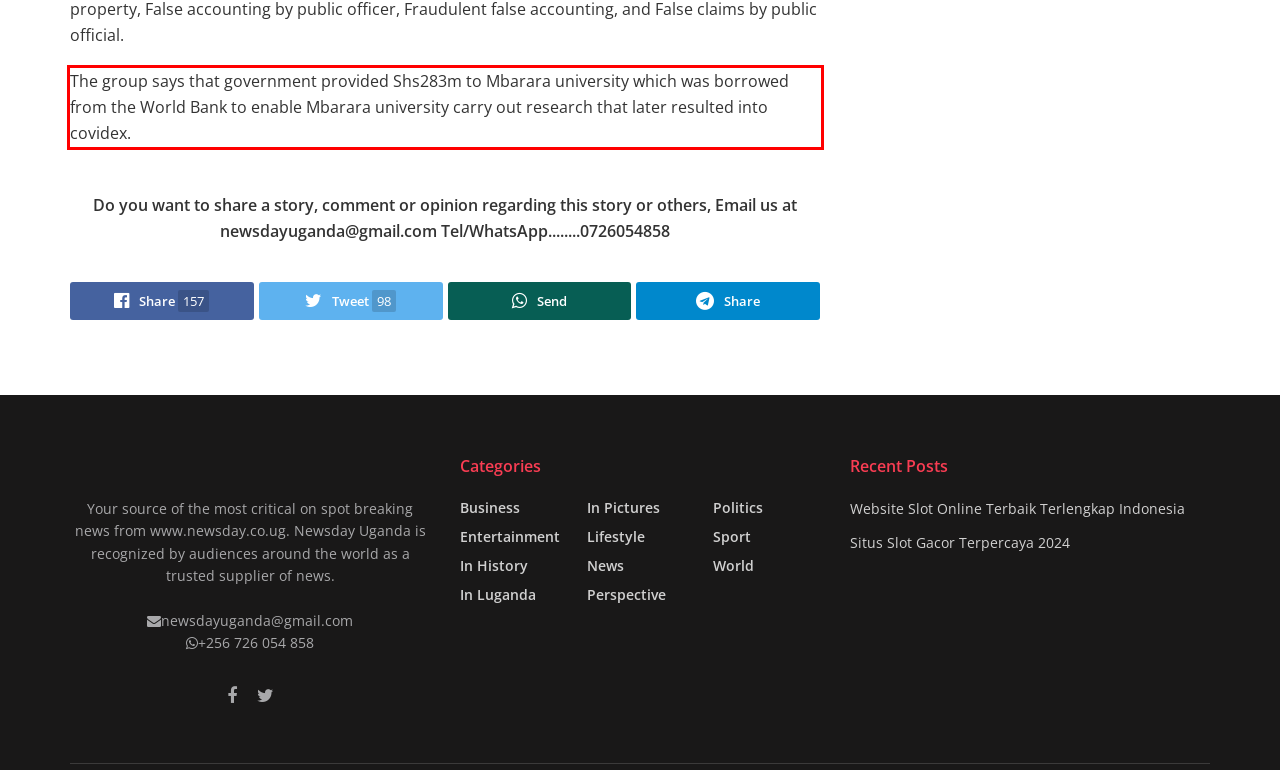You are provided with a webpage screenshot that includes a red rectangle bounding box. Extract the text content from within the bounding box using OCR.

The group says that government provided Shs283m to Mbarara university which was borrowed from the World Bank to enable Mbarara university carry out research that later resulted into covidex.